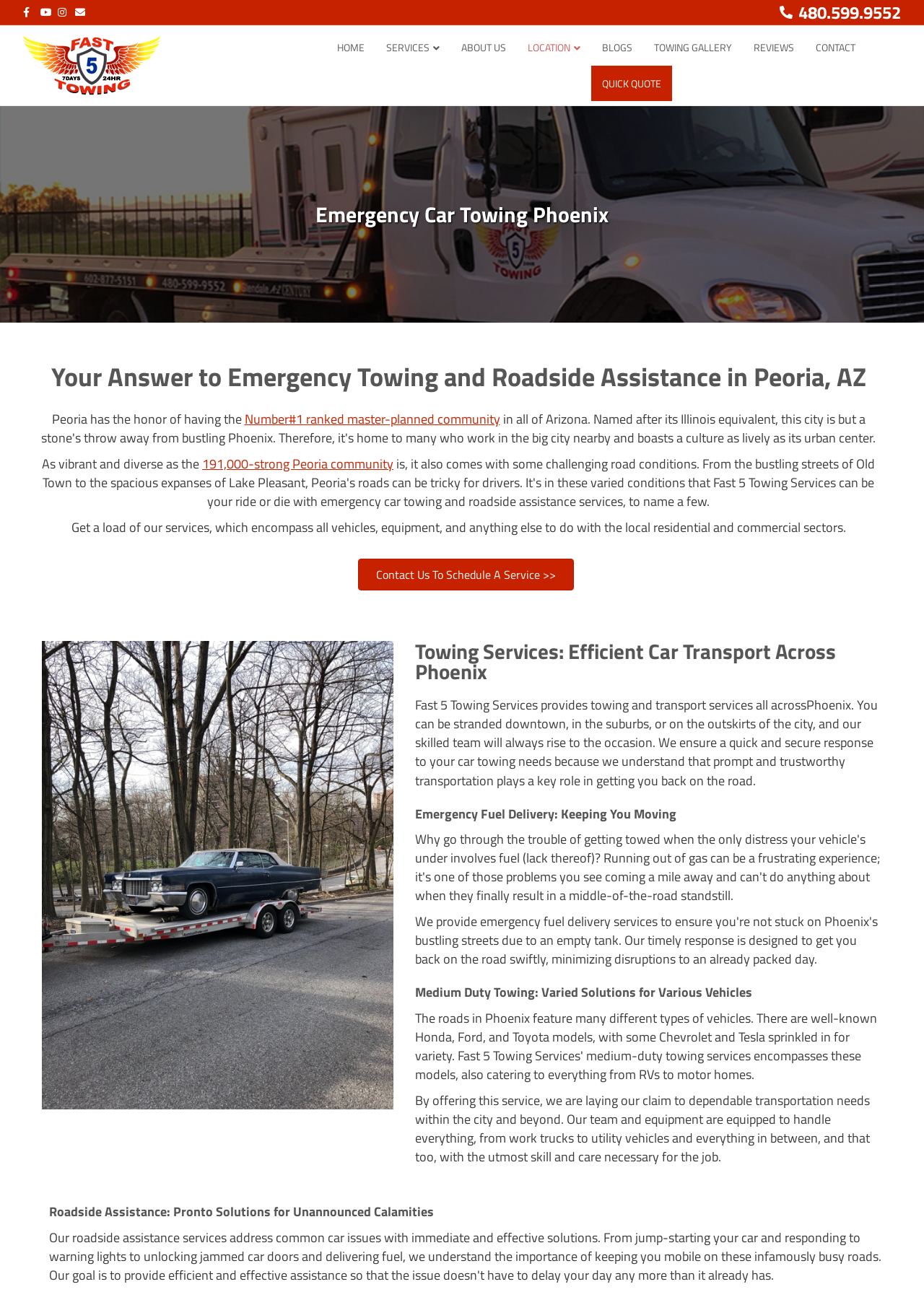Please mark the bounding box coordinates of the area that should be clicked to carry out the instruction: "View the TOWING GALLERY".

[0.696, 0.023, 0.804, 0.051]